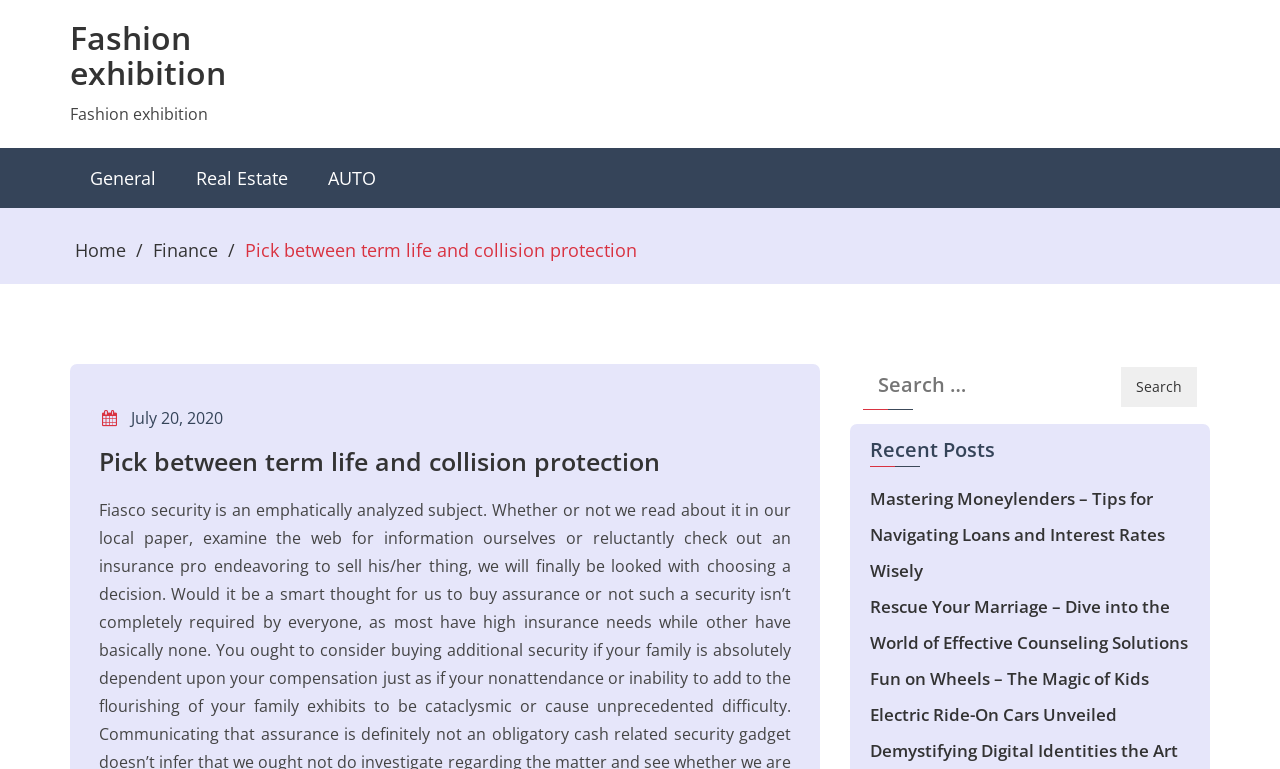Could you indicate the bounding box coordinates of the region to click in order to complete this instruction: "Click on Fashion exhibition link".

[0.055, 0.021, 0.177, 0.122]